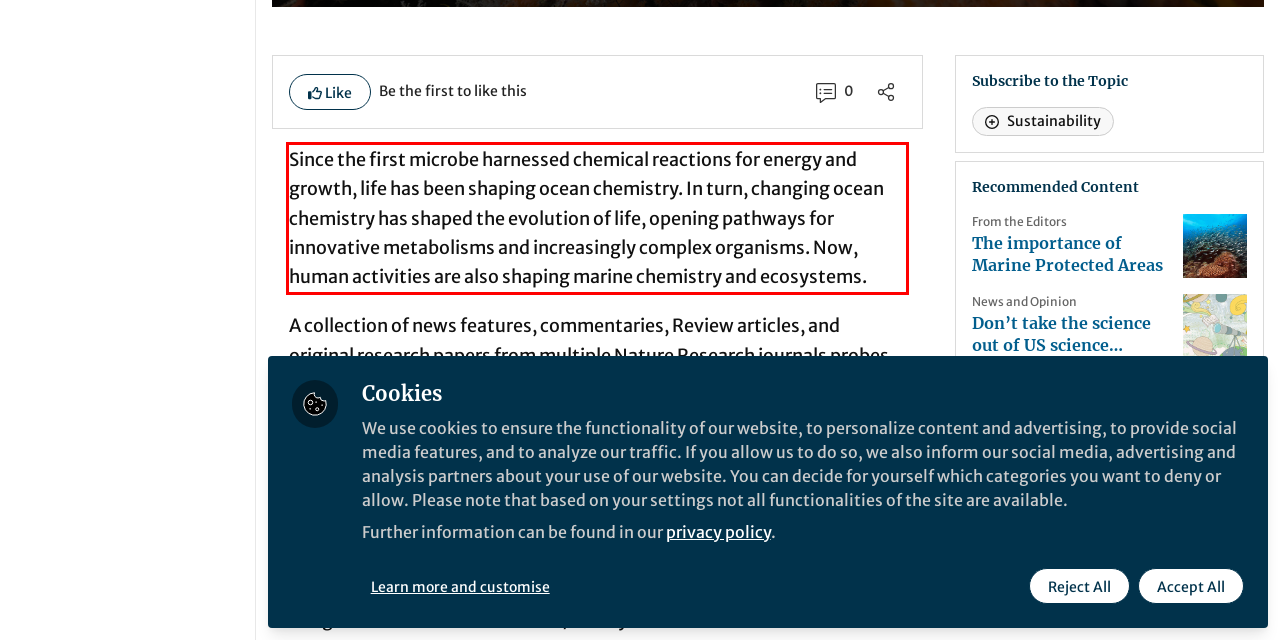Using the webpage screenshot, recognize and capture the text within the red bounding box.

Since the first microbe harnessed chemical reactions for energy and growth, life has been shaping ocean chemistry. In turn, changing ocean chemistry has shaped the evolution of life, opening pathways for innovative metabolisms and increasingly complex organisms. Now, human activities are also shaping marine chemistry and ecosystems.